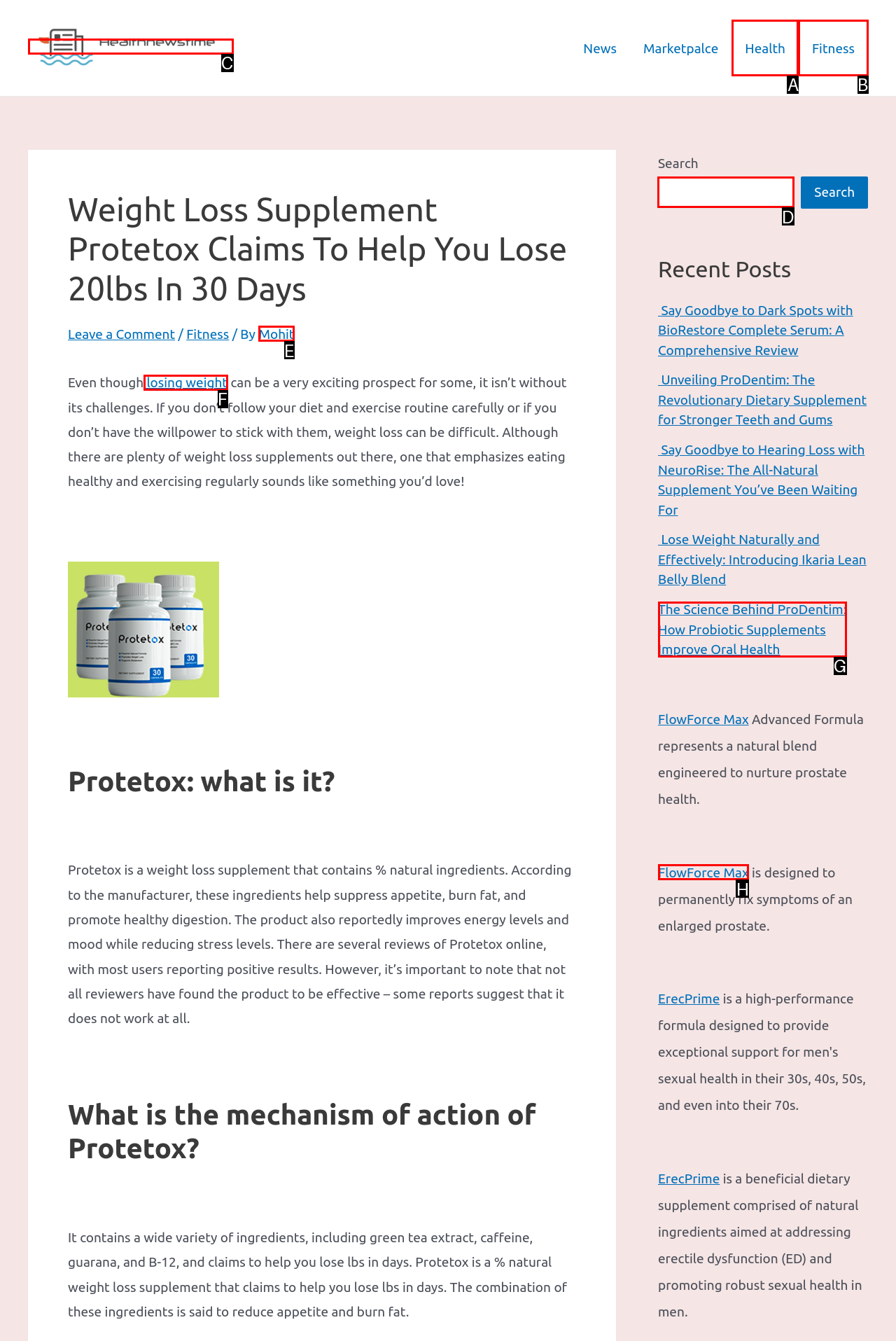Point out the specific HTML element to click to complete this task: Search for something Reply with the letter of the chosen option.

D